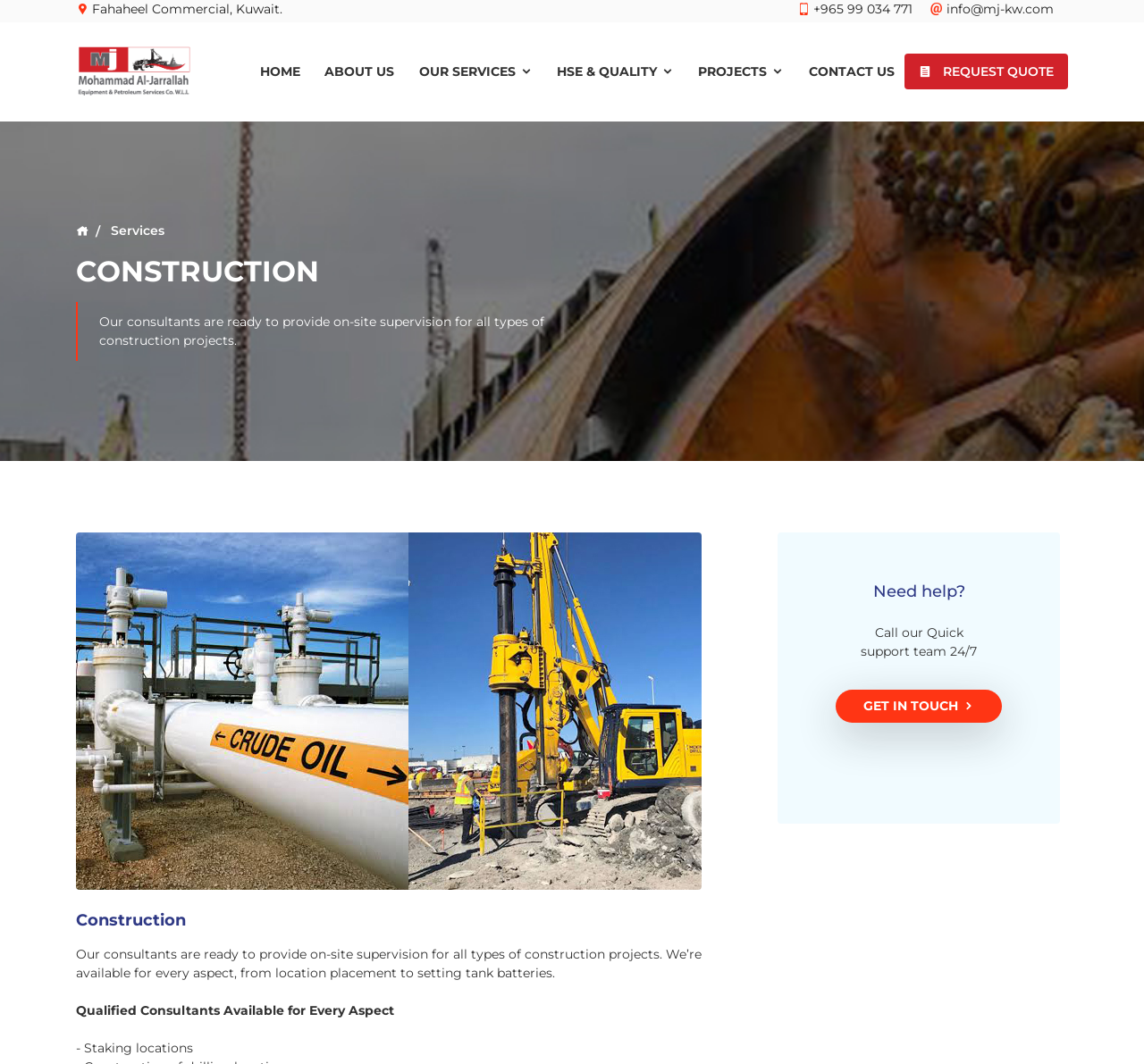What services does the company provide?
Use the information from the image to give a detailed answer to the question.

I found the services provided by the company by looking at the meta description of the webpage, which lists the services as 'Lifting Operation, Rental Equipment, Rig Move & Support, Transportation & Logistics & Civil Works'. These services are also mentioned in the navigation menu under 'OUR SERVICES'.